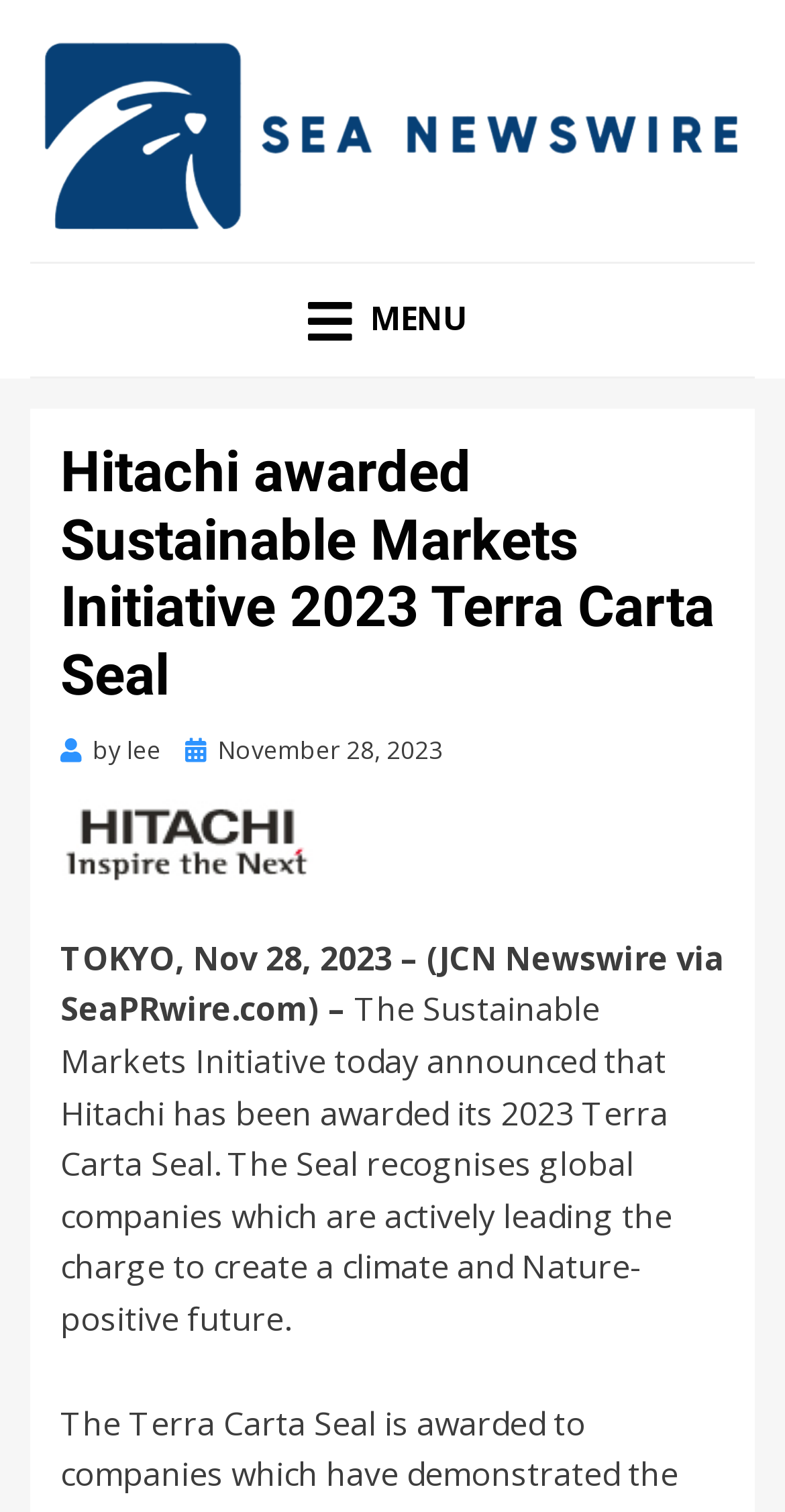Determine the bounding box coordinates of the UI element described below. Use the format (top-left x, top-left y, bottom-right x, bottom-right y) with floating point numbers between 0 and 1: Policies & Procedures

None